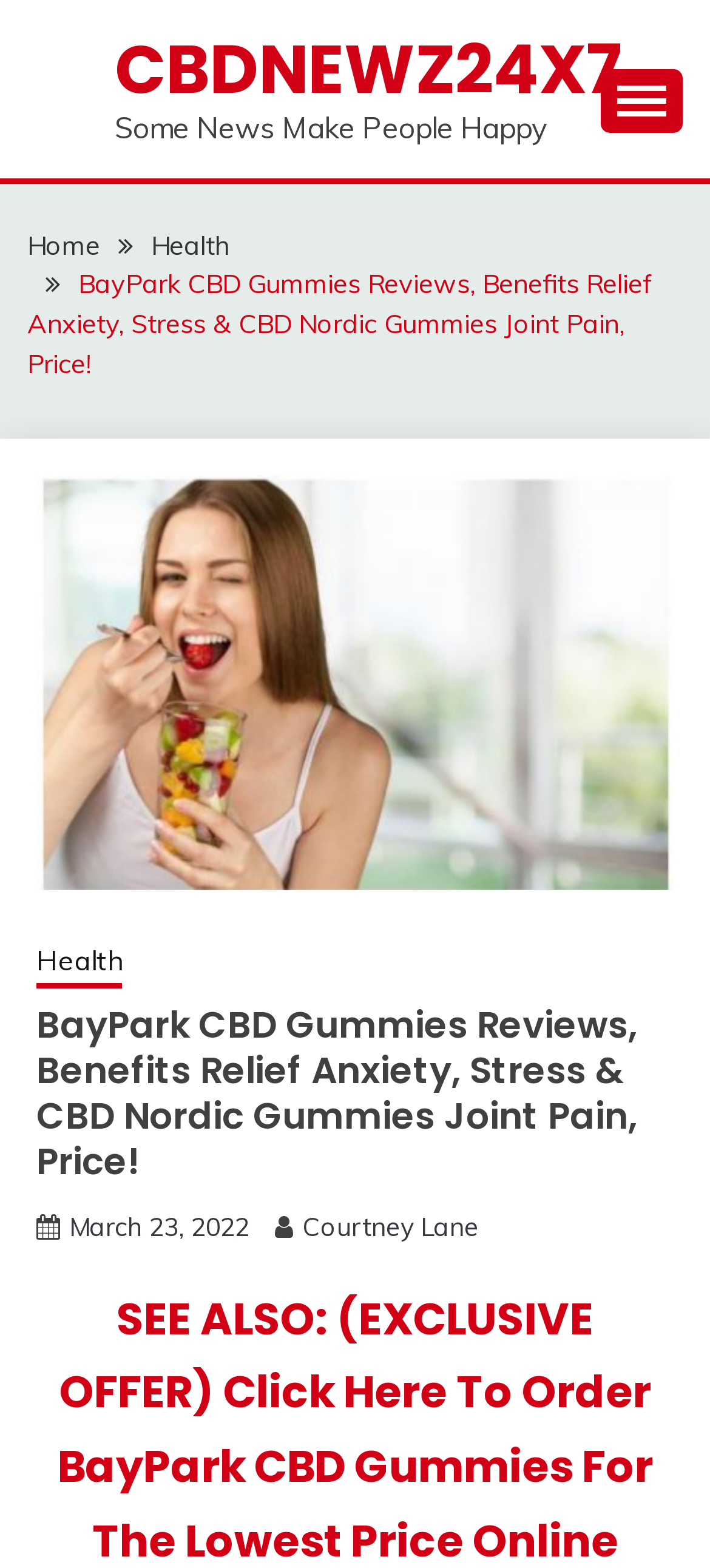Please provide a comprehensive response to the question below by analyzing the image: 
What is the purpose of the webpage?

The webpage has a heading 'BayPark CBD Gummies Reviews, Benefits Relief Anxiety, Stress & CBD Nordic Gummies Joint Pain, Price!' which indicates that the purpose of the webpage is to review BayPark CBD Gummies.